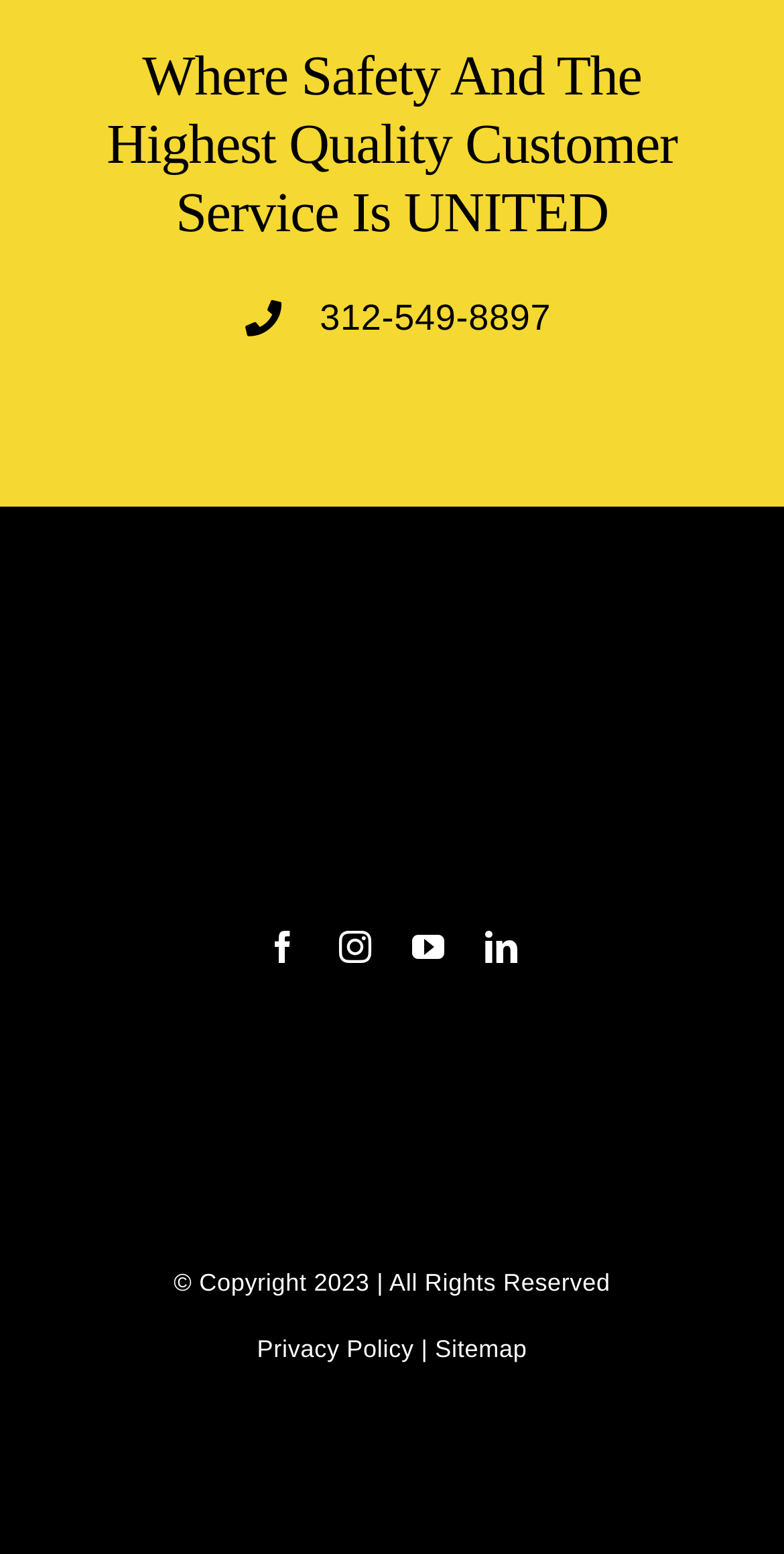Observe the image and answer the following question in detail: What social media platforms does the company have?

The social media links are located at the top section of the page, and they are 'facebook', 'instagram', 'youtube', and 'linkedin'.